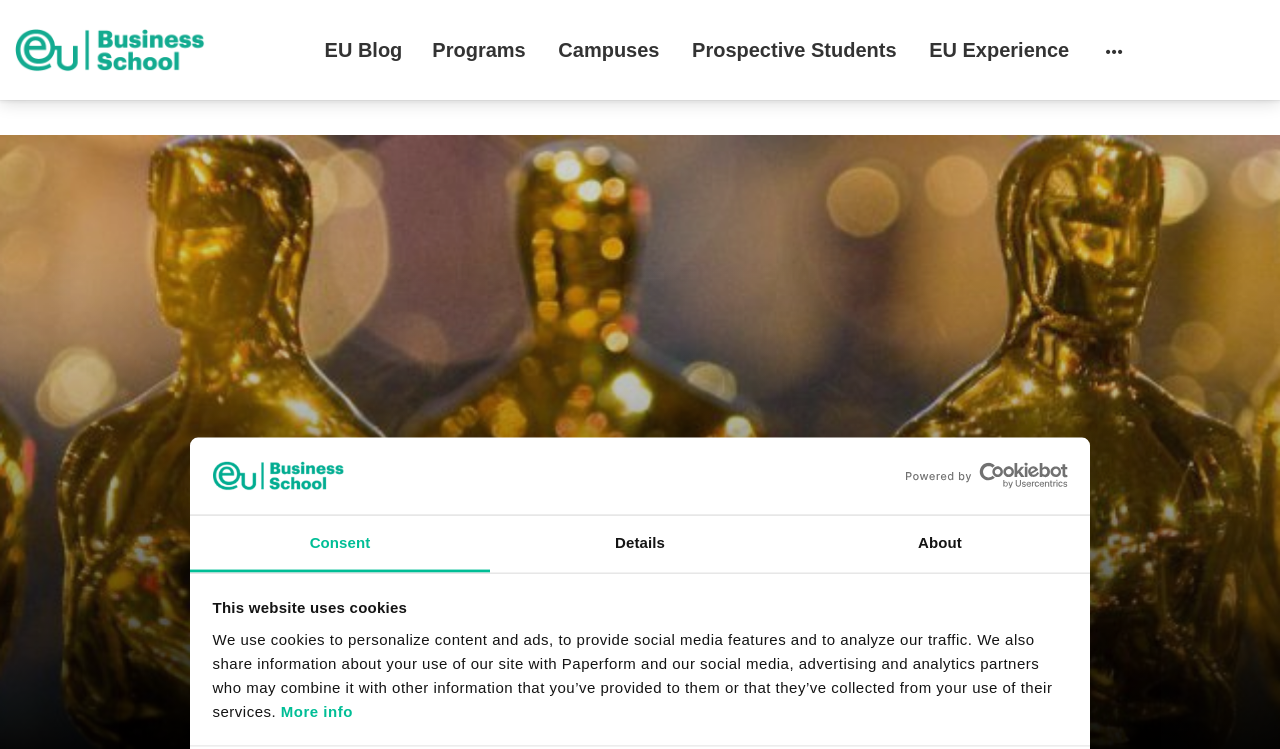Identify the bounding box coordinates of the element to click to follow this instruction: 'click the logo'. Ensure the coordinates are four float values between 0 and 1, provided as [left, top, right, bottom].

[0.166, 0.614, 0.269, 0.657]